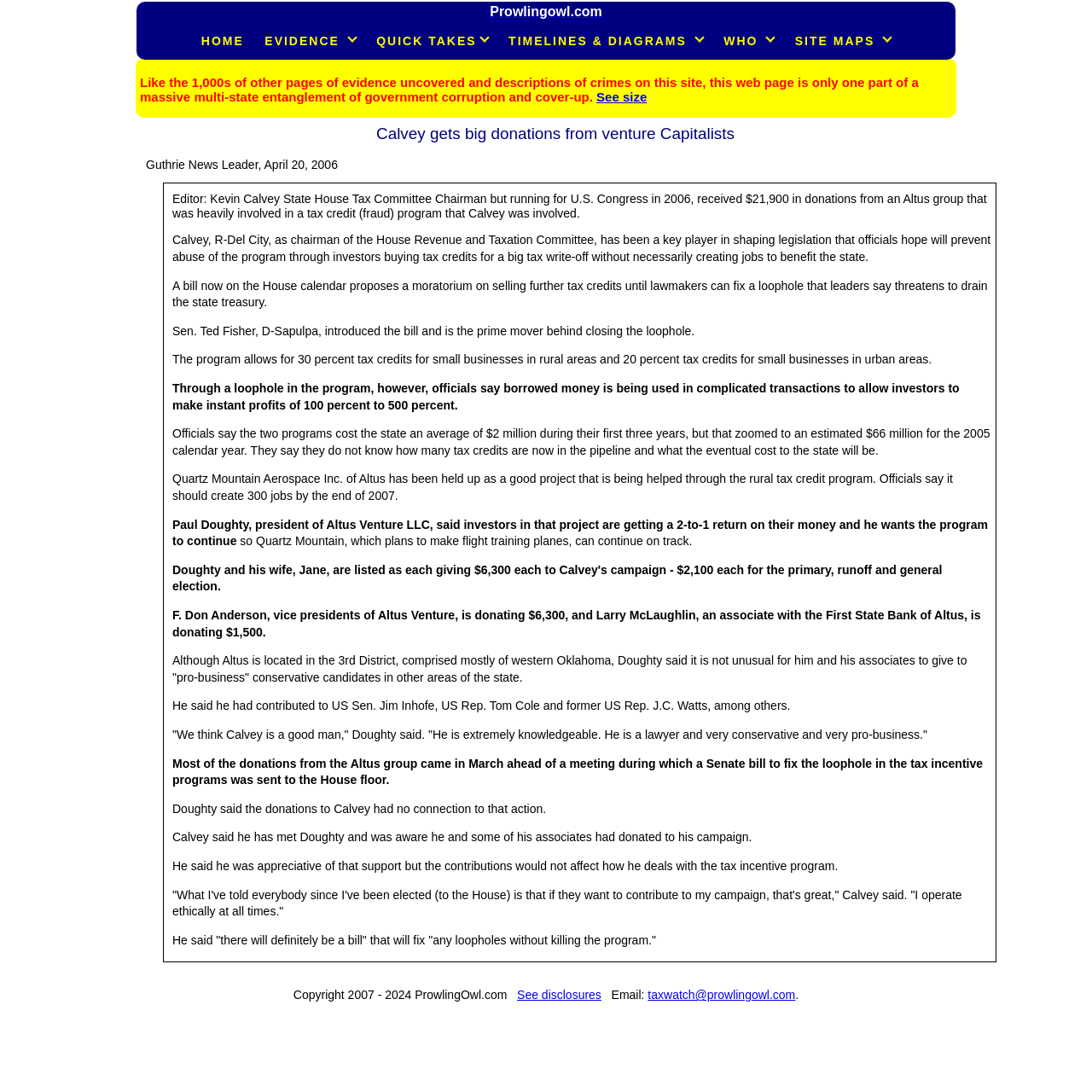Locate the bounding box of the UI element described in the following text: "Home".

[0.176, 0.023, 0.231, 0.053]